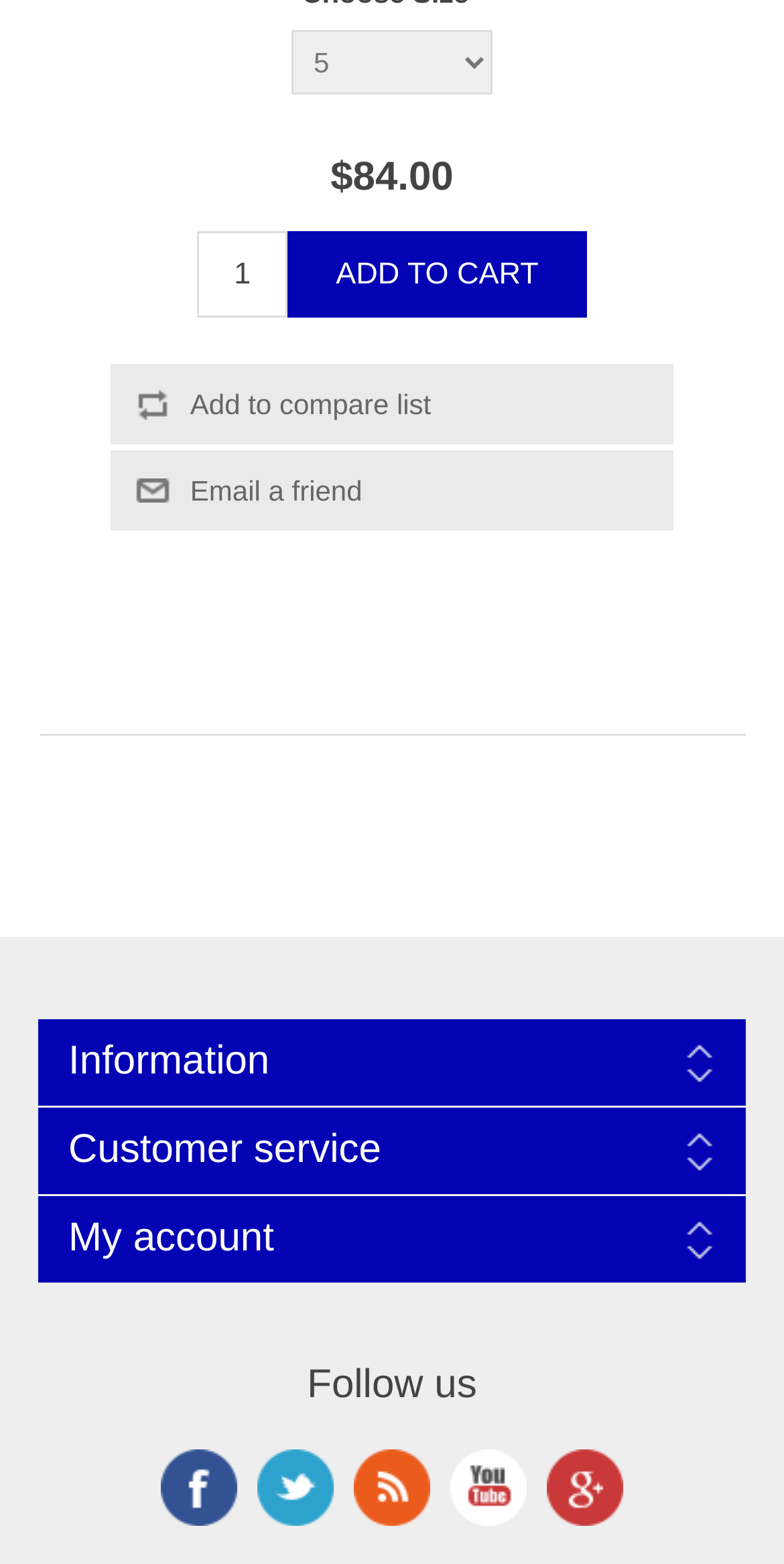Please identify the bounding box coordinates of the region to click in order to complete the given instruction: "Enter a value in the text field". The coordinates should be four float numbers between 0 and 1, i.e., [left, top, right, bottom].

[0.251, 0.148, 0.367, 0.204]